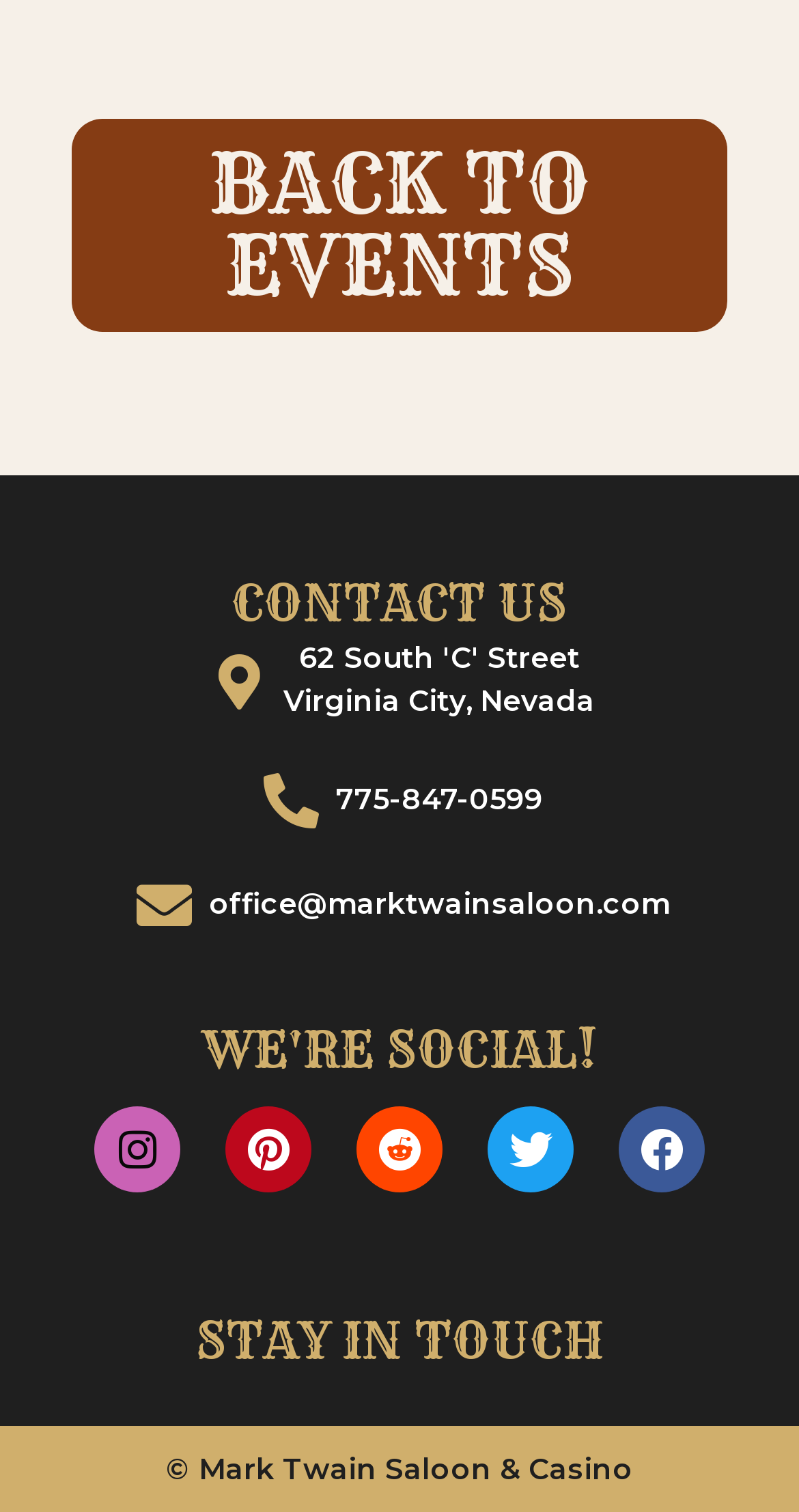Please locate the bounding box coordinates of the element that should be clicked to achieve the given instruction: "Browse the music category".

None